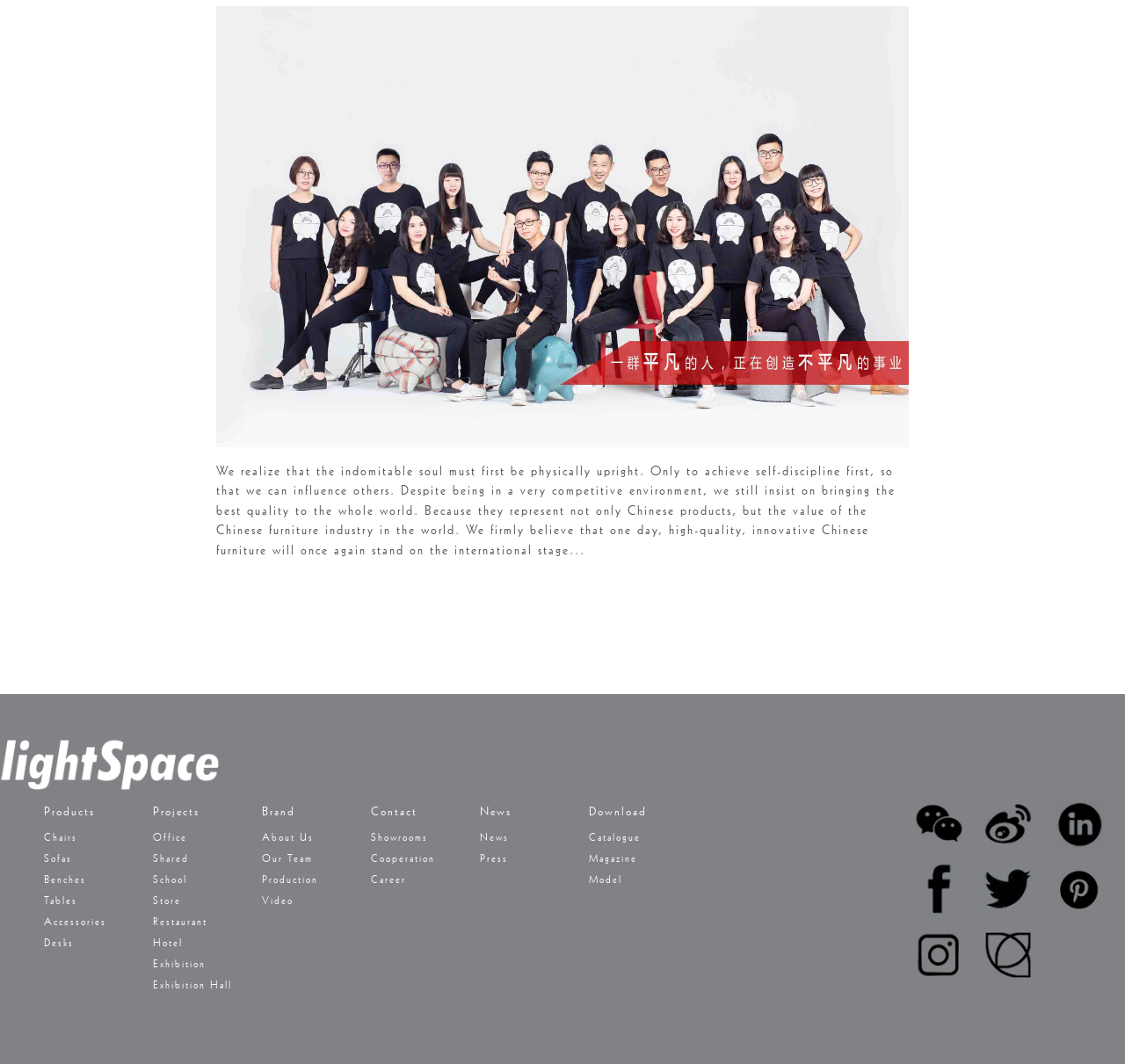Specify the bounding box coordinates of the element's area that should be clicked to execute the given instruction: "Search for a term". The coordinates should be four float numbers between 0 and 1, i.e., [left, top, right, bottom].

None